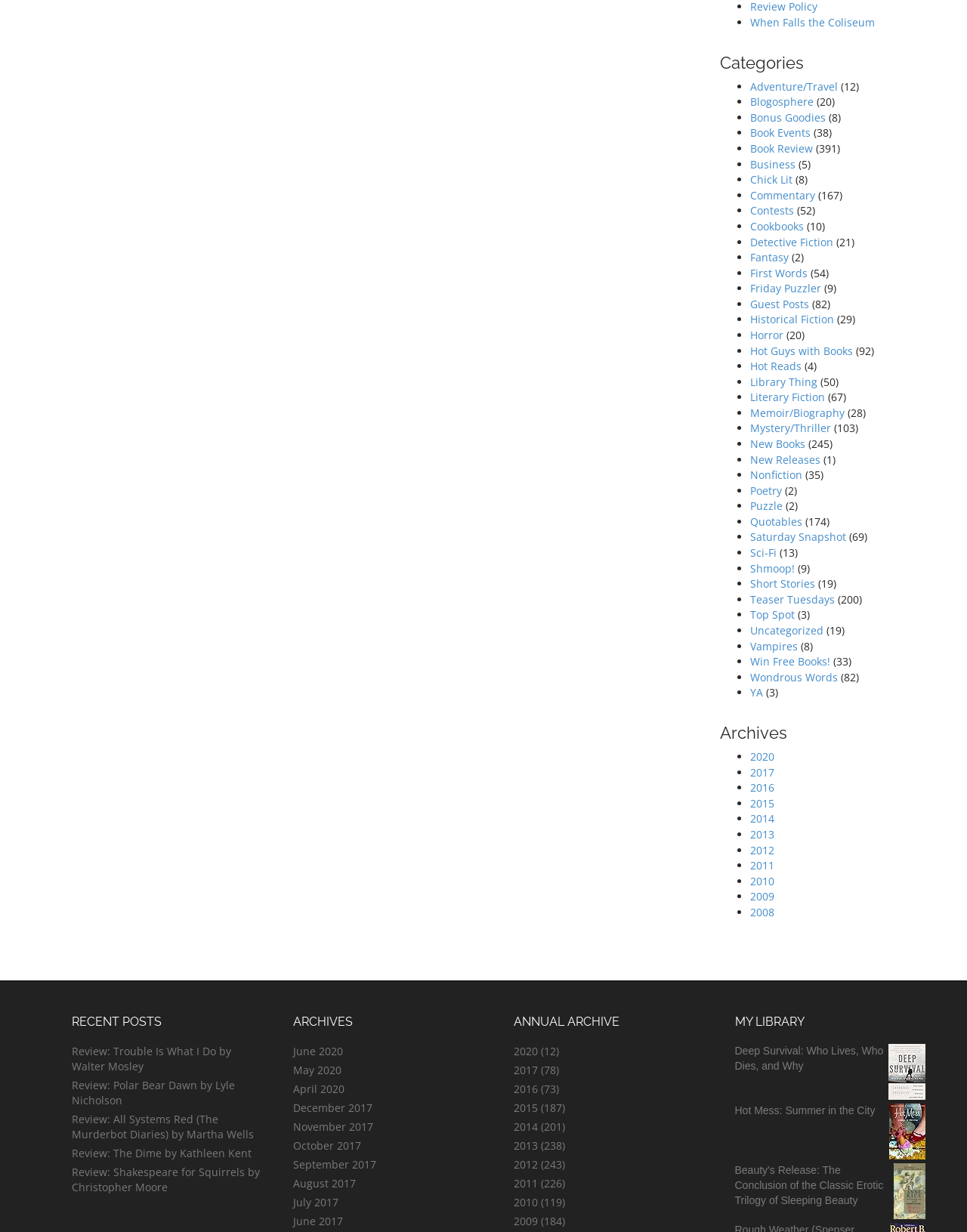Using floating point numbers between 0 and 1, provide the bounding box coordinates in the format (top-left x, top-left y, bottom-right x, bottom-right y). Locate the UI element described here: Top Spot

[0.775, 0.493, 0.821, 0.505]